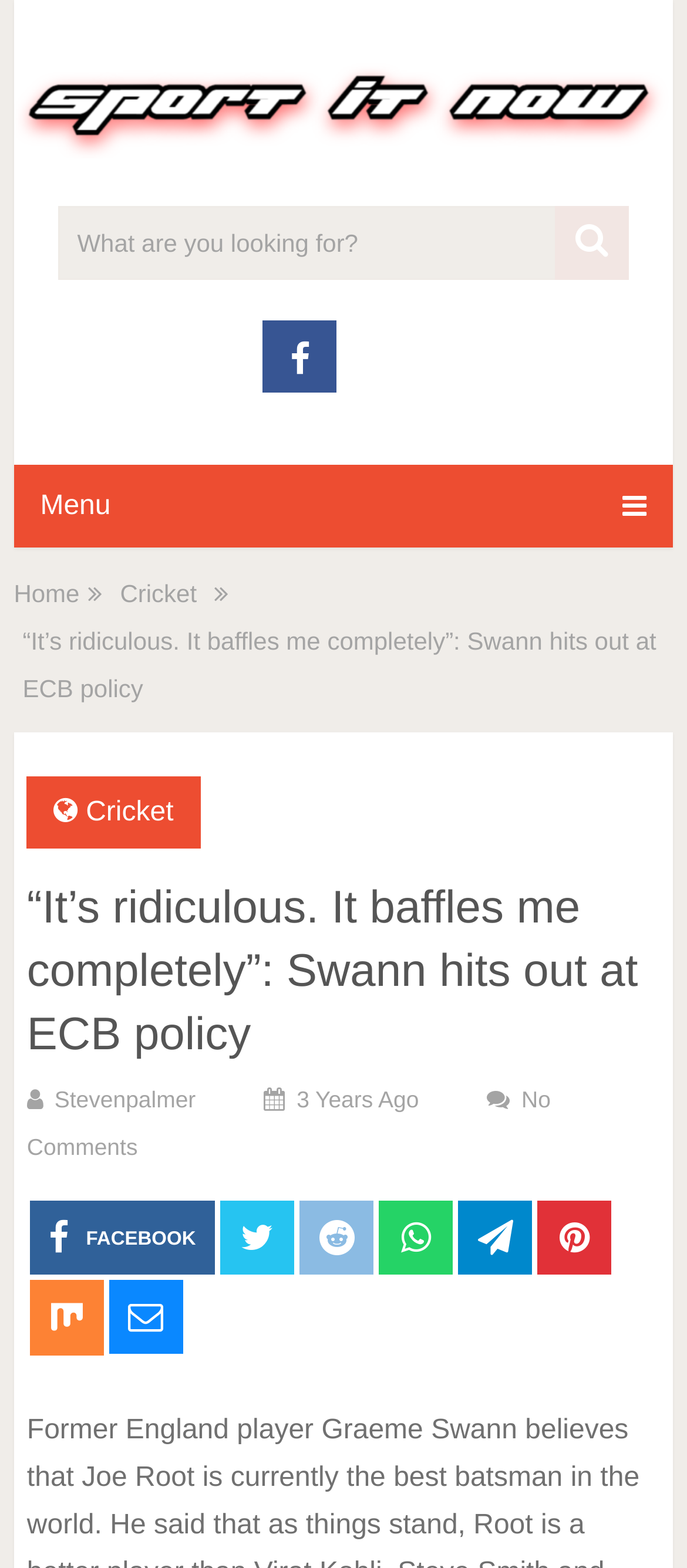Please determine the bounding box coordinates for the UI element described here. Use the format (top-left x, top-left y, bottom-right x, bottom-right y) with values bounded between 0 and 1: No Comments

[0.039, 0.693, 0.802, 0.74]